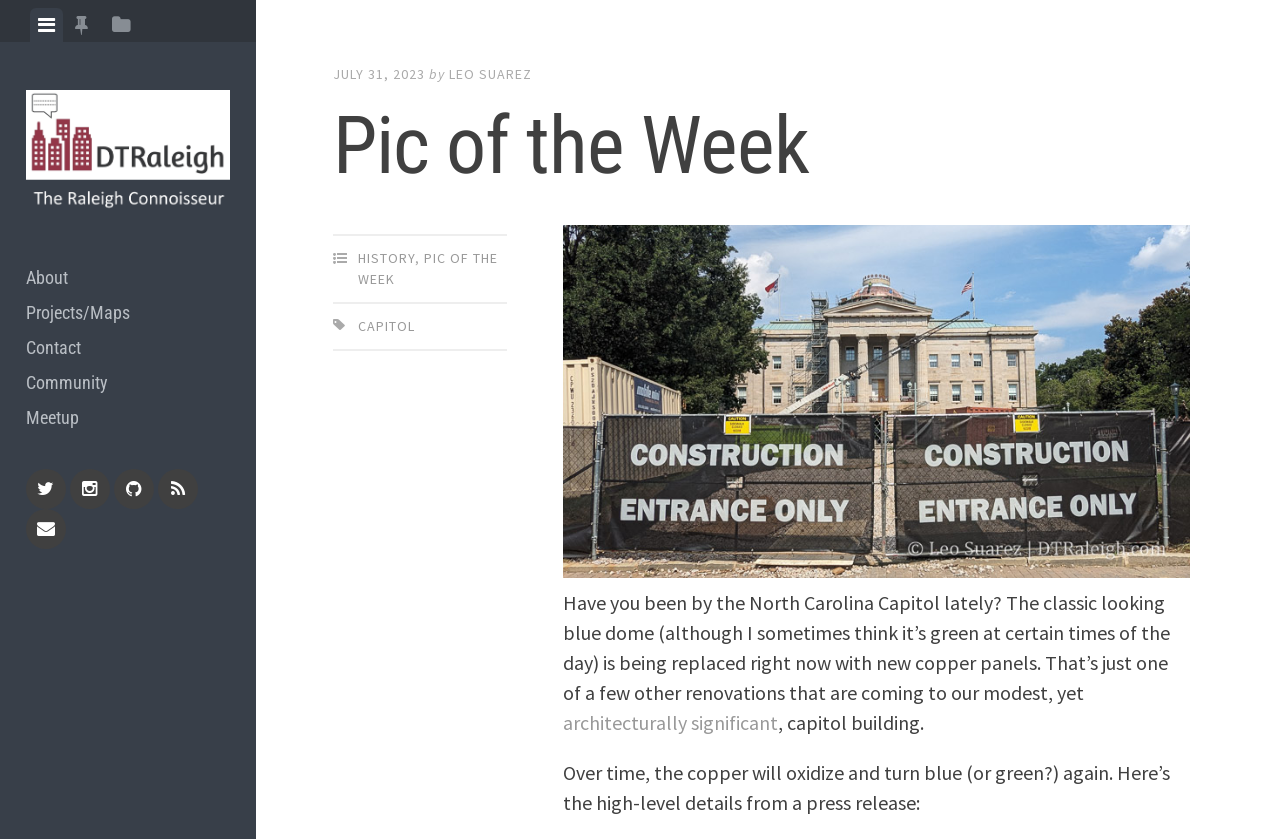Determine the bounding box coordinates for the region that must be clicked to execute the following instruction: "Go to About page".

[0.02, 0.309, 0.18, 0.351]